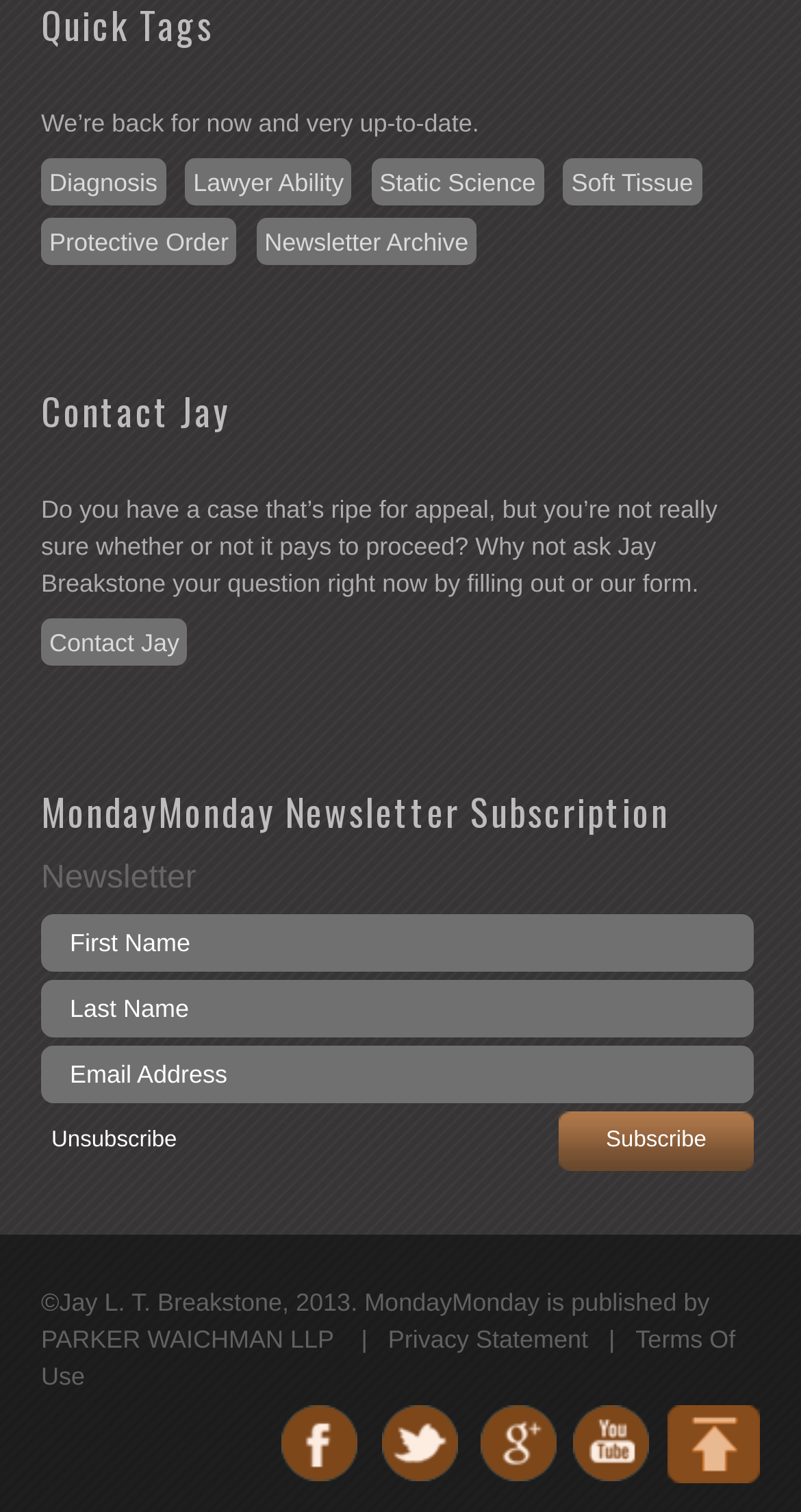Can you show the bounding box coordinates of the region to click on to complete the task described in the instruction: "Fill out the form"?

[0.051, 0.605, 0.94, 0.643]